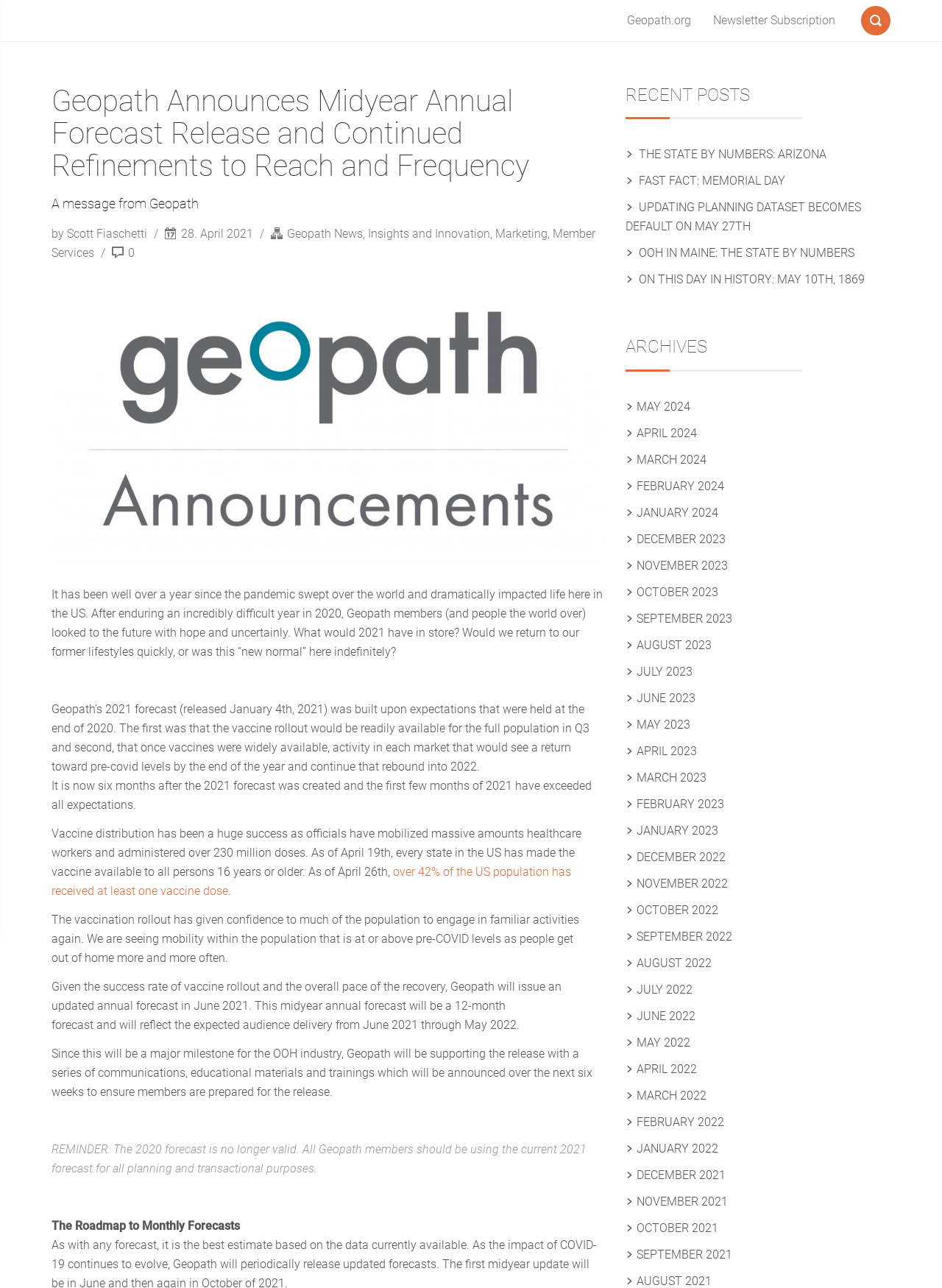Please identify the bounding box coordinates of the element I need to click to follow this instruction: "Subscribe to Newsletter".

[0.745, 0.0, 0.898, 0.032]